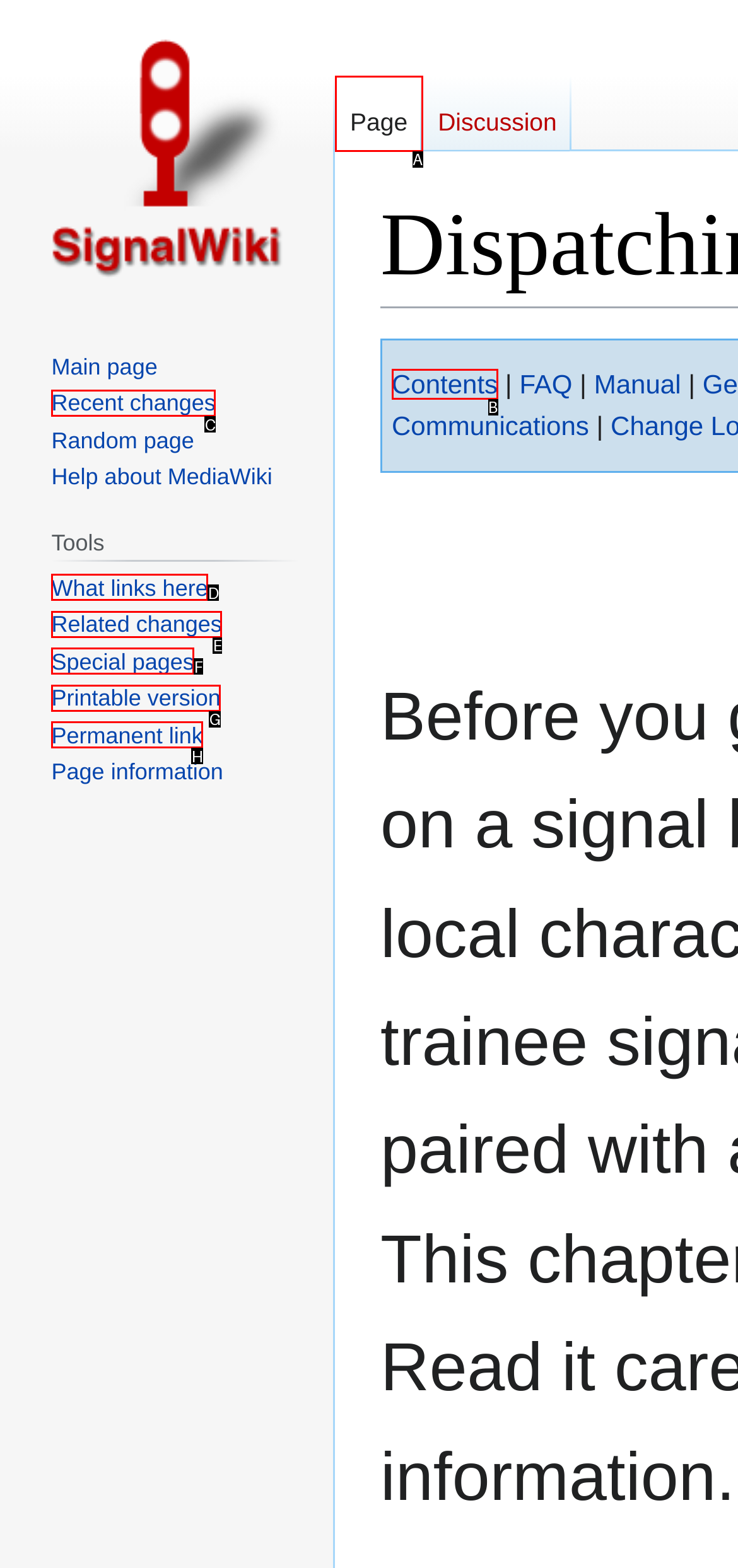Determine which option aligns with the description: Page. Provide the letter of the chosen option directly.

A